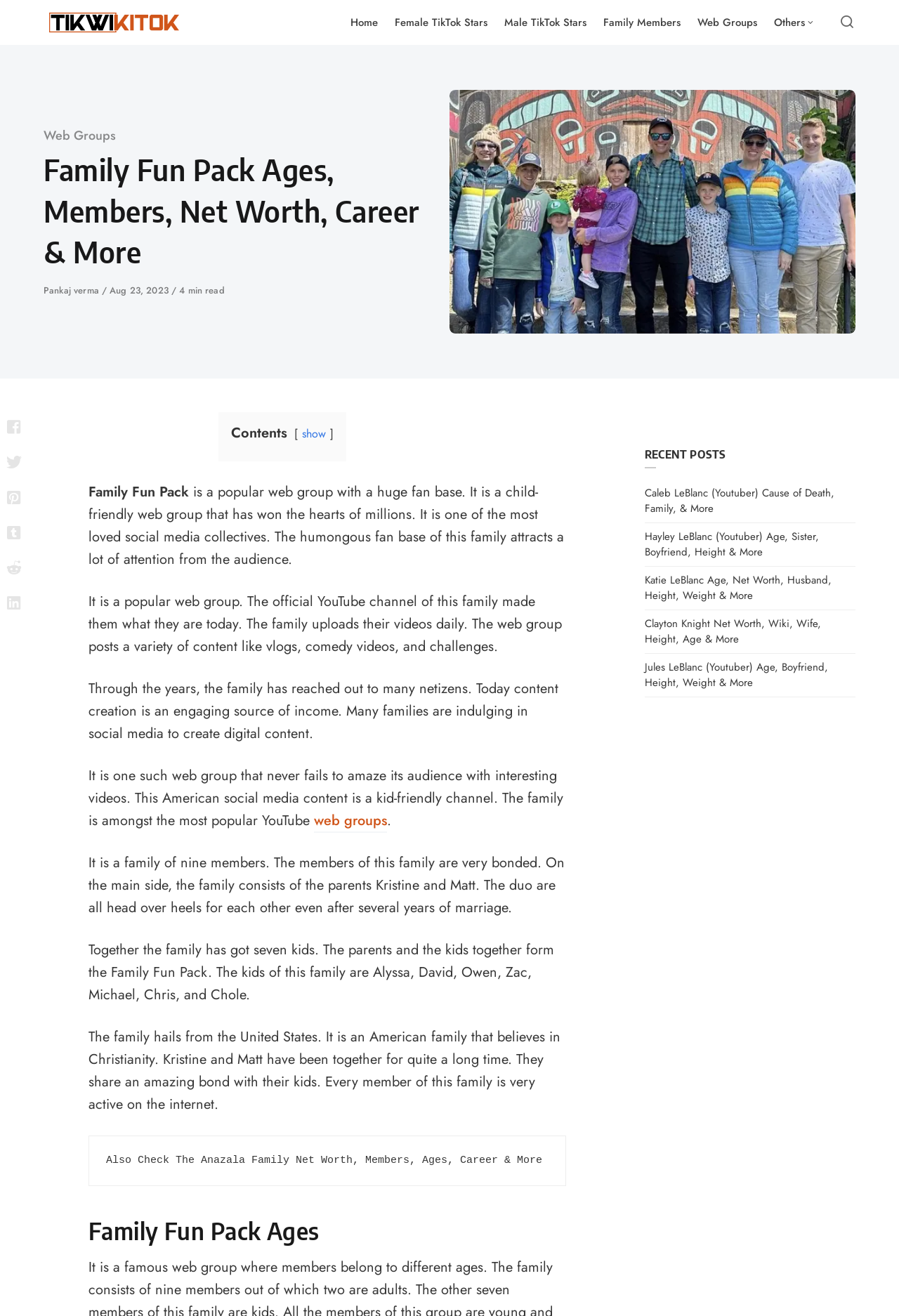Using the description: "Family Members", identify the bounding box of the corresponding UI element in the screenshot.

[0.662, 0.0, 0.766, 0.034]